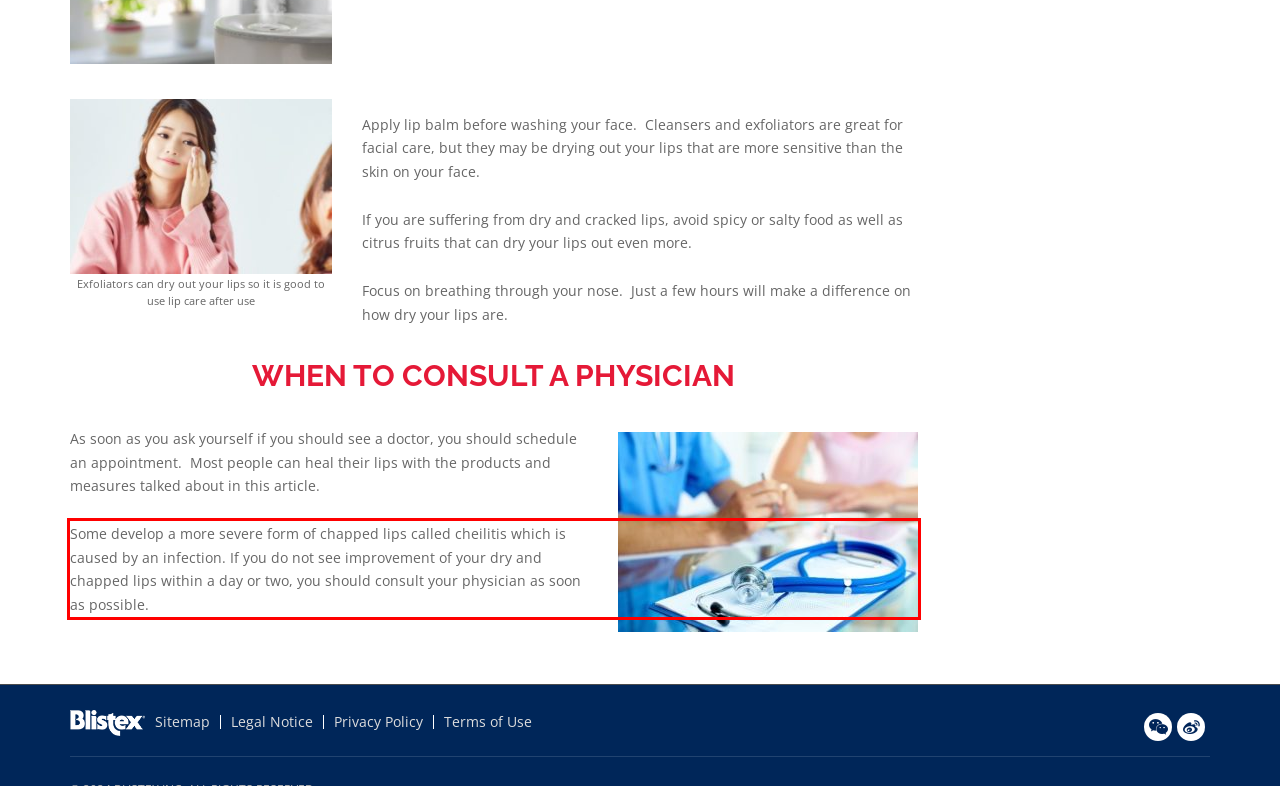Identify the red bounding box in the webpage screenshot and perform OCR to generate the text content enclosed.

Some develop a more severe form of chapped lips called cheilitis which is caused by an infection. If you do not see improvement of your dry and chapped lips within a day or two, you should consult your physician as soon as possible.